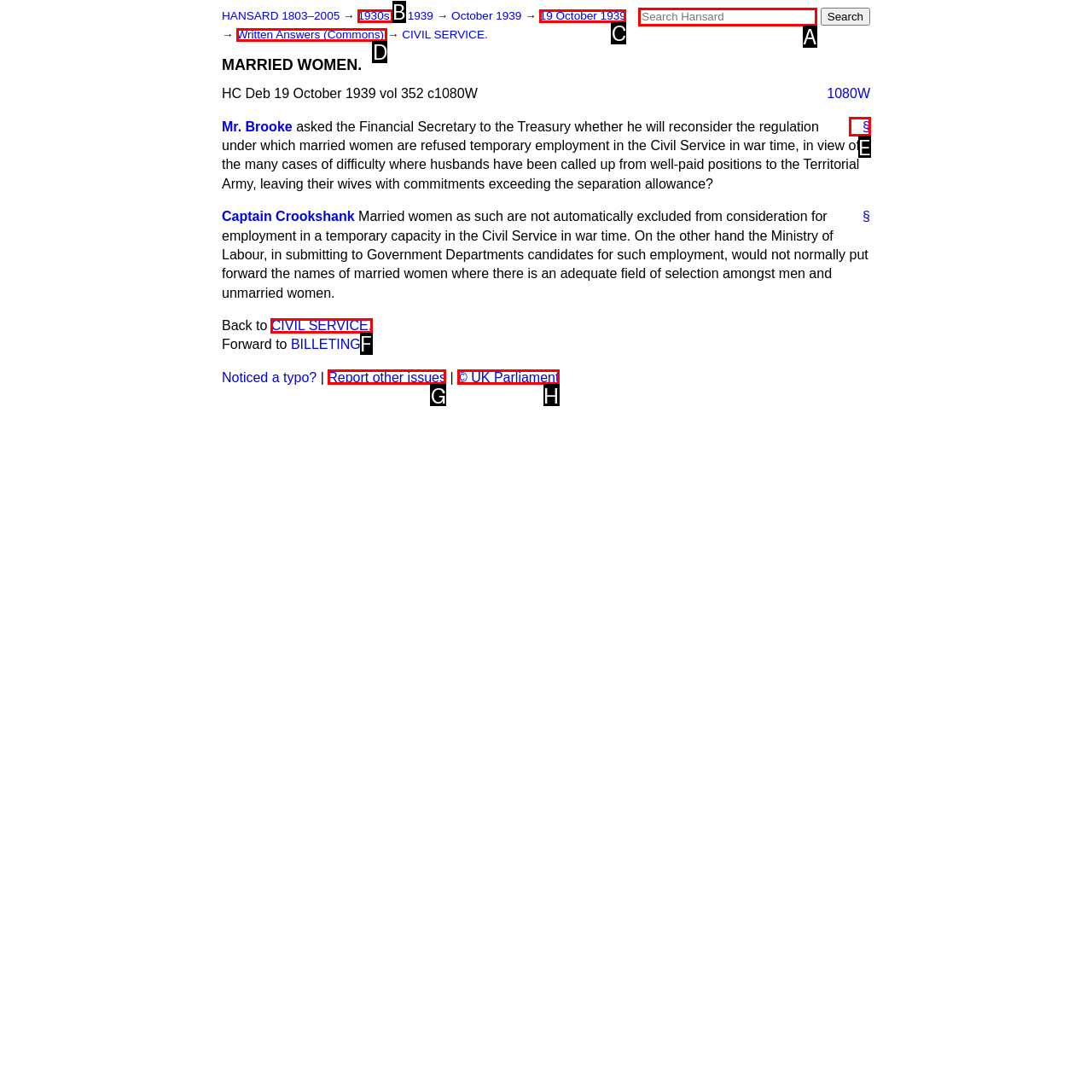Given the description: 5 Uses For, select the HTML element that matches it best. Reply with the letter of the chosen option directly.

None